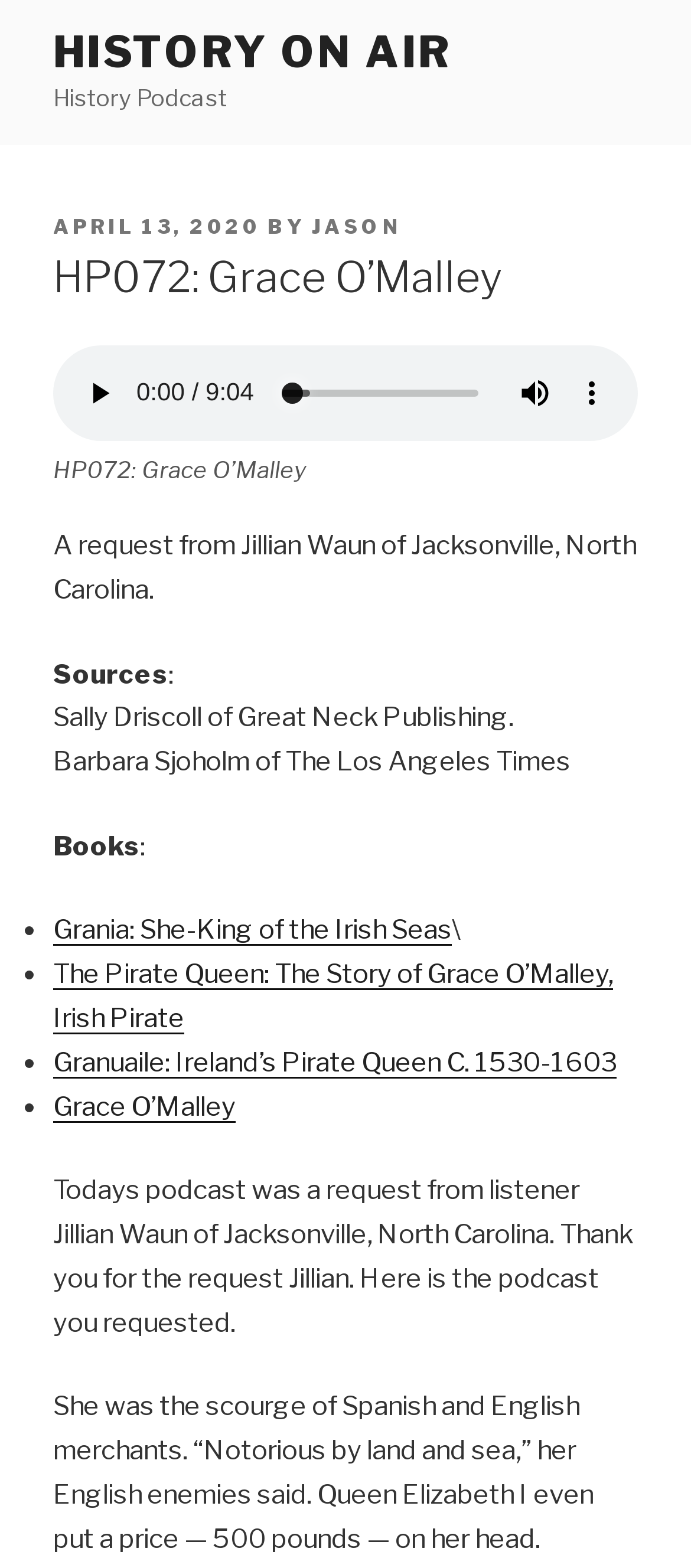Bounding box coordinates are specified in the format (top-left x, top-left y, bottom-right x, bottom-right y). All values are floating point numbers bounded between 0 and 1. Please provide the bounding box coordinate of the region this sentence describes: Contact us

None